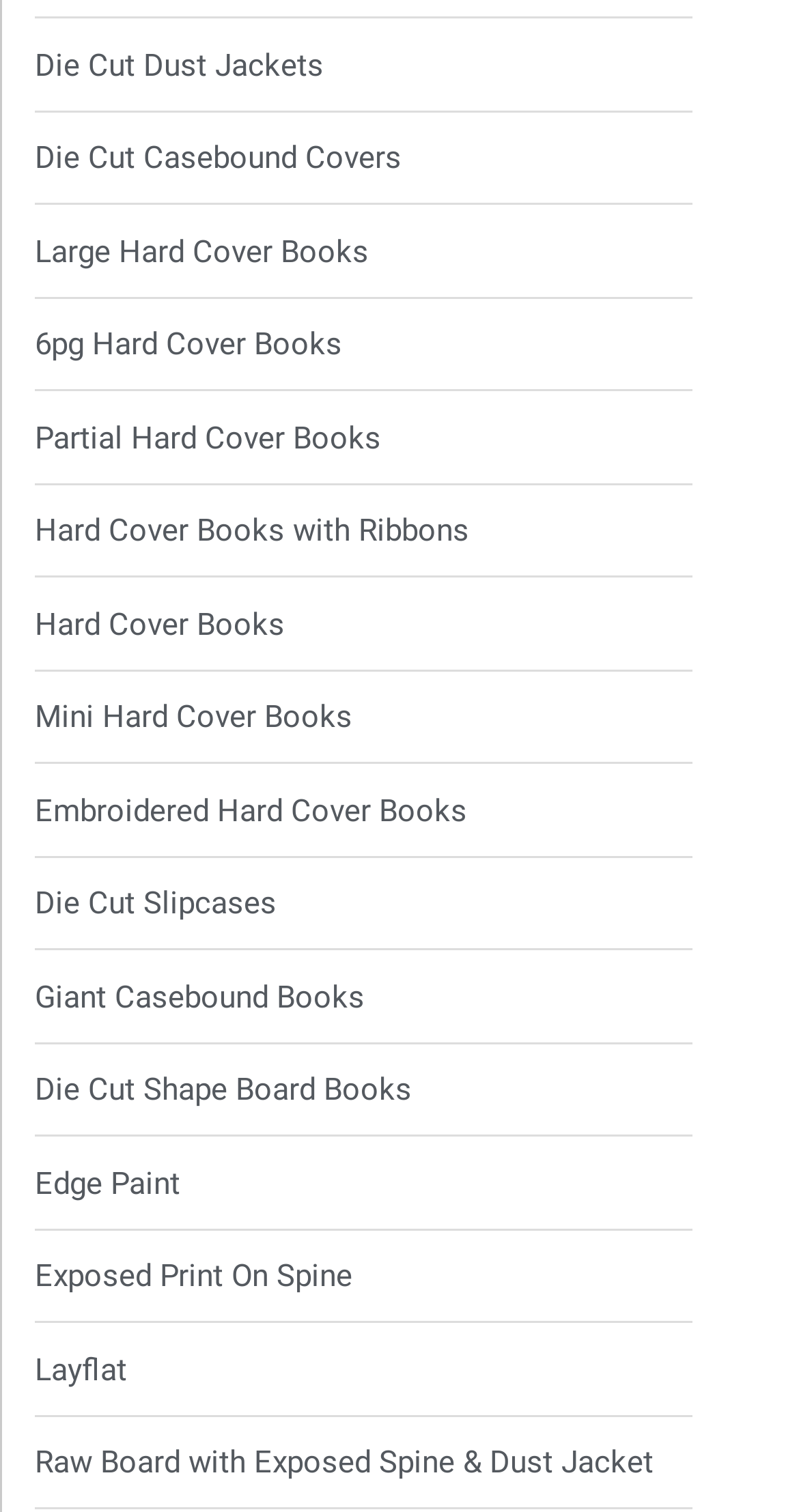Identify the bounding box coordinates of the region that should be clicked to execute the following instruction: "Check out Raw Board with Exposed Spine & Dust Jacket".

[0.044, 0.953, 0.959, 0.983]